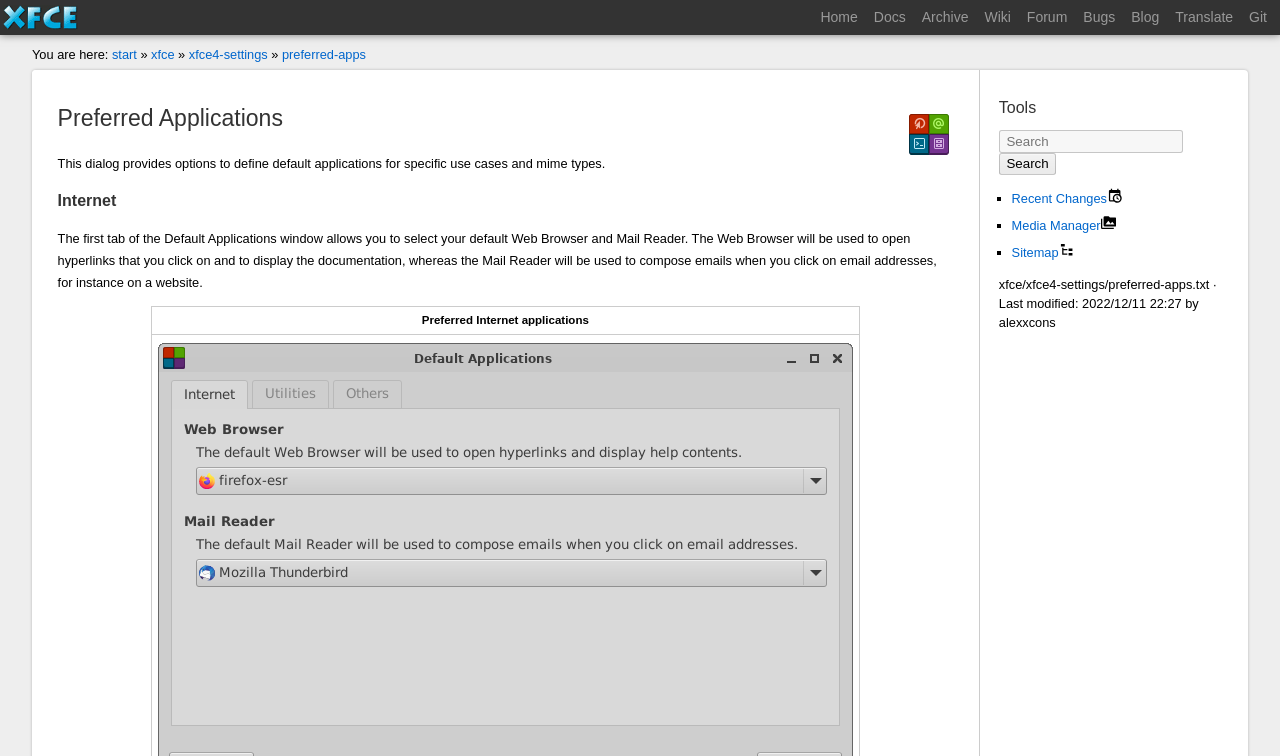Identify the bounding box coordinates for the element you need to click to achieve the following task: "go to home page". Provide the bounding box coordinates as four float numbers between 0 and 1, in the form [left, top, right, bottom].

[0.635, 0.007, 0.676, 0.04]